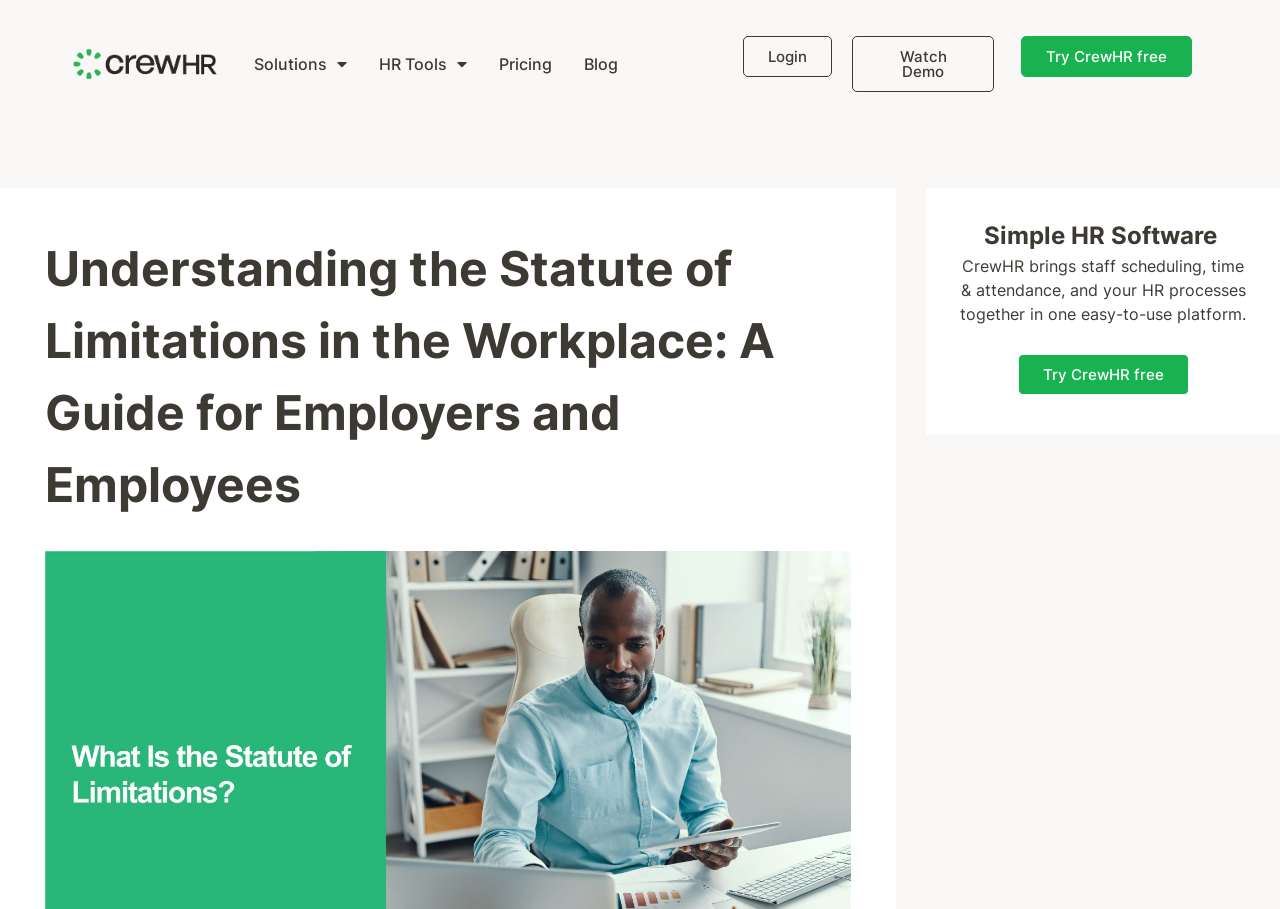Please identify the bounding box coordinates of the element that needs to be clicked to execute the following command: "Toggle the 'Solutions Menu'". Provide the bounding box using four float numbers between 0 and 1, formatted as [left, top, right, bottom].

[0.199, 0.048, 0.271, 0.092]